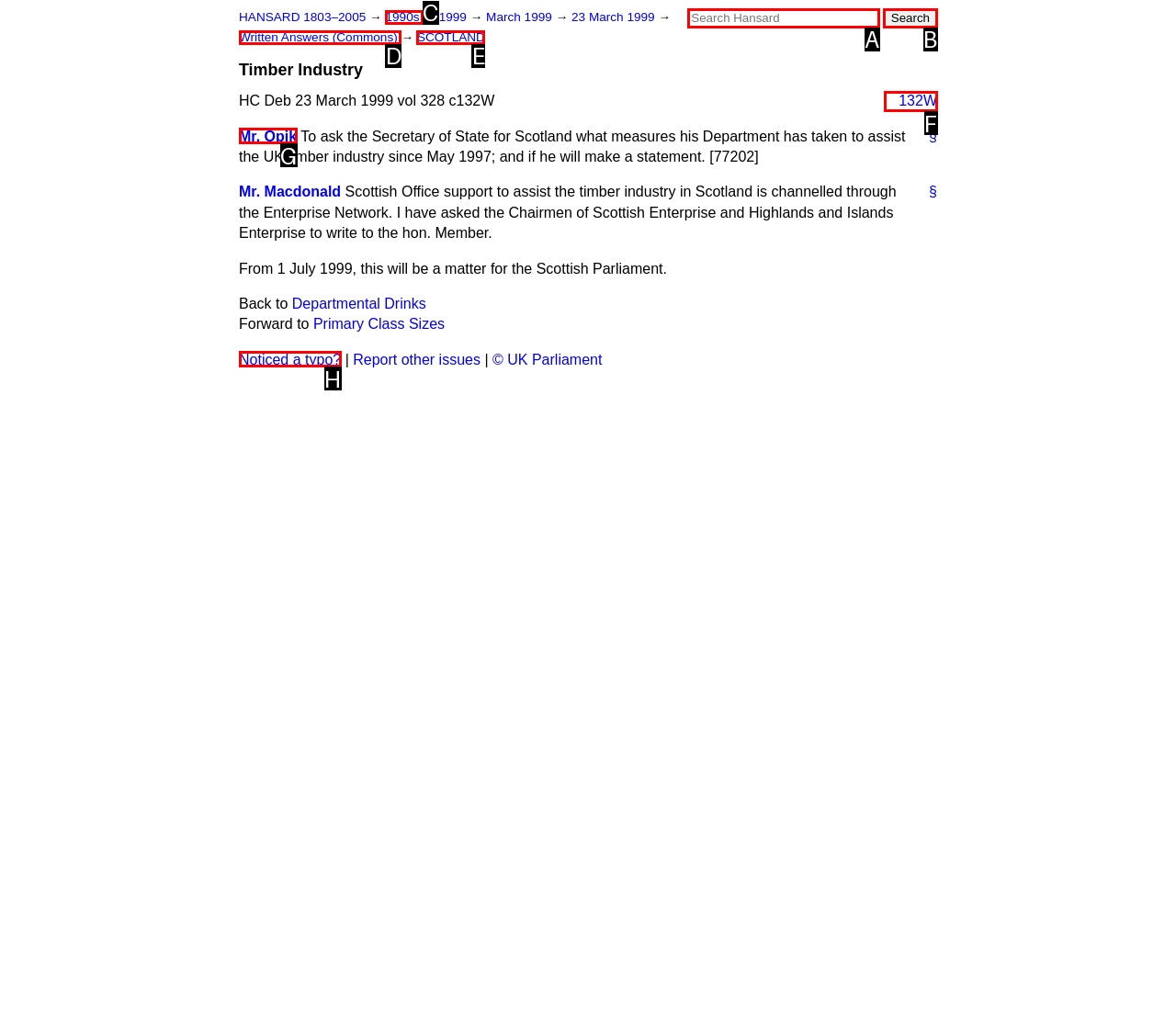Point out the option that aligns with the description: All Posts
Provide the letter of the corresponding choice directly.

None